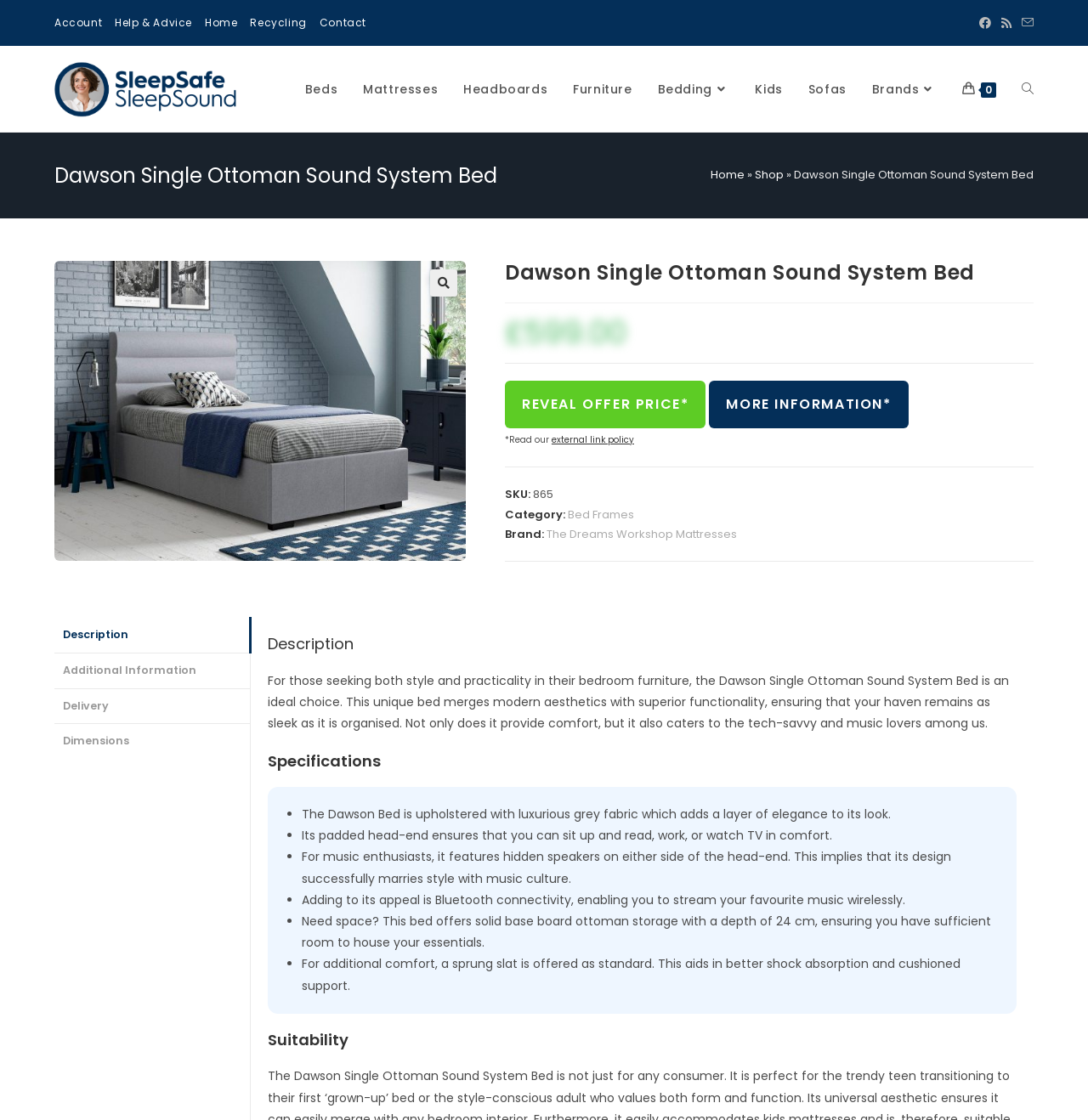Pinpoint the bounding box coordinates of the element that must be clicked to accomplish the following instruction: "Click on the 'Beds' link". The coordinates should be in the format of four float numbers between 0 and 1, i.e., [left, top, right, bottom].

[0.269, 0.041, 0.322, 0.117]